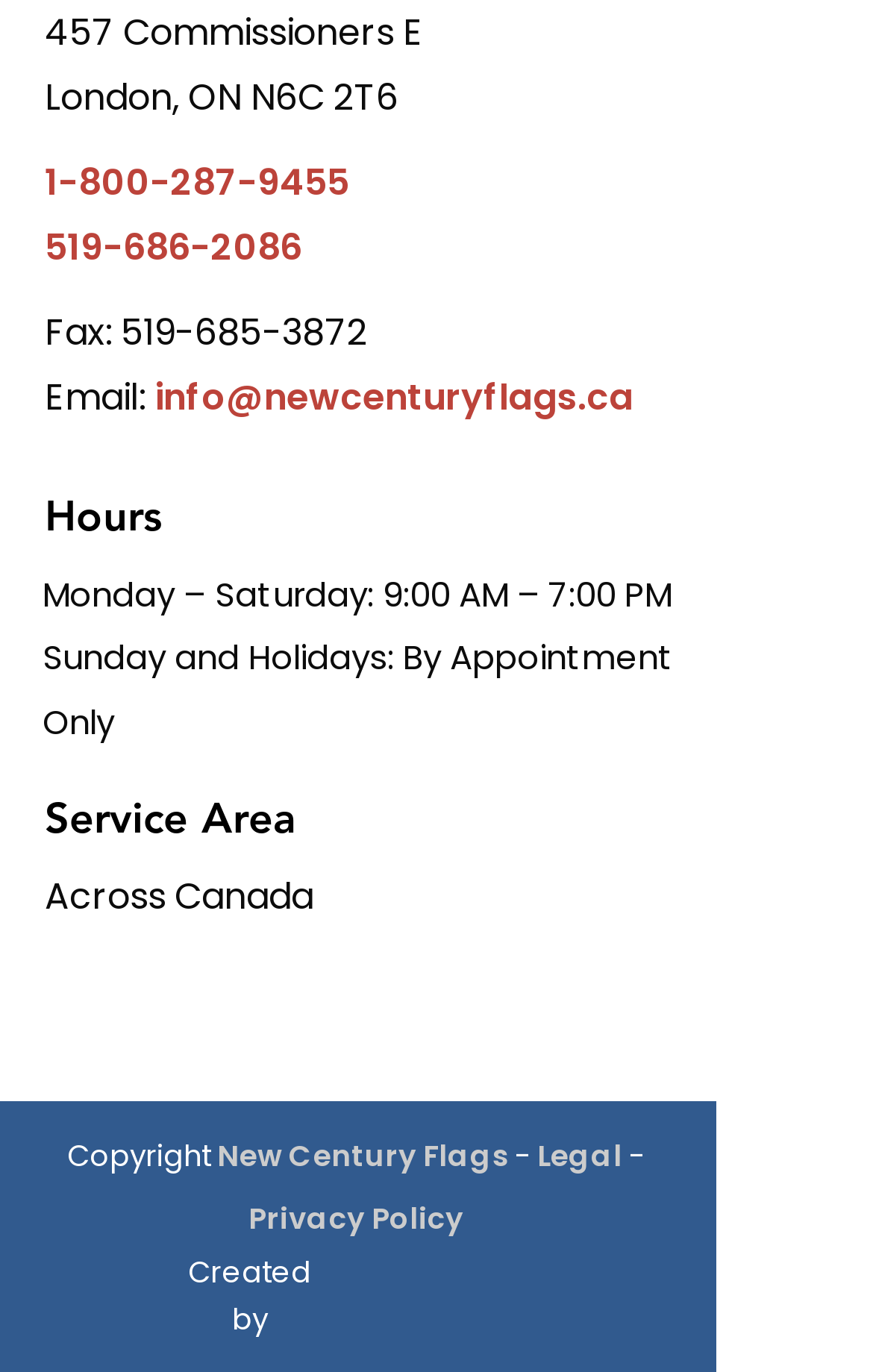Please answer the following question using a single word or phrase: 
What social media platform is linked on the webpage?

Facebook